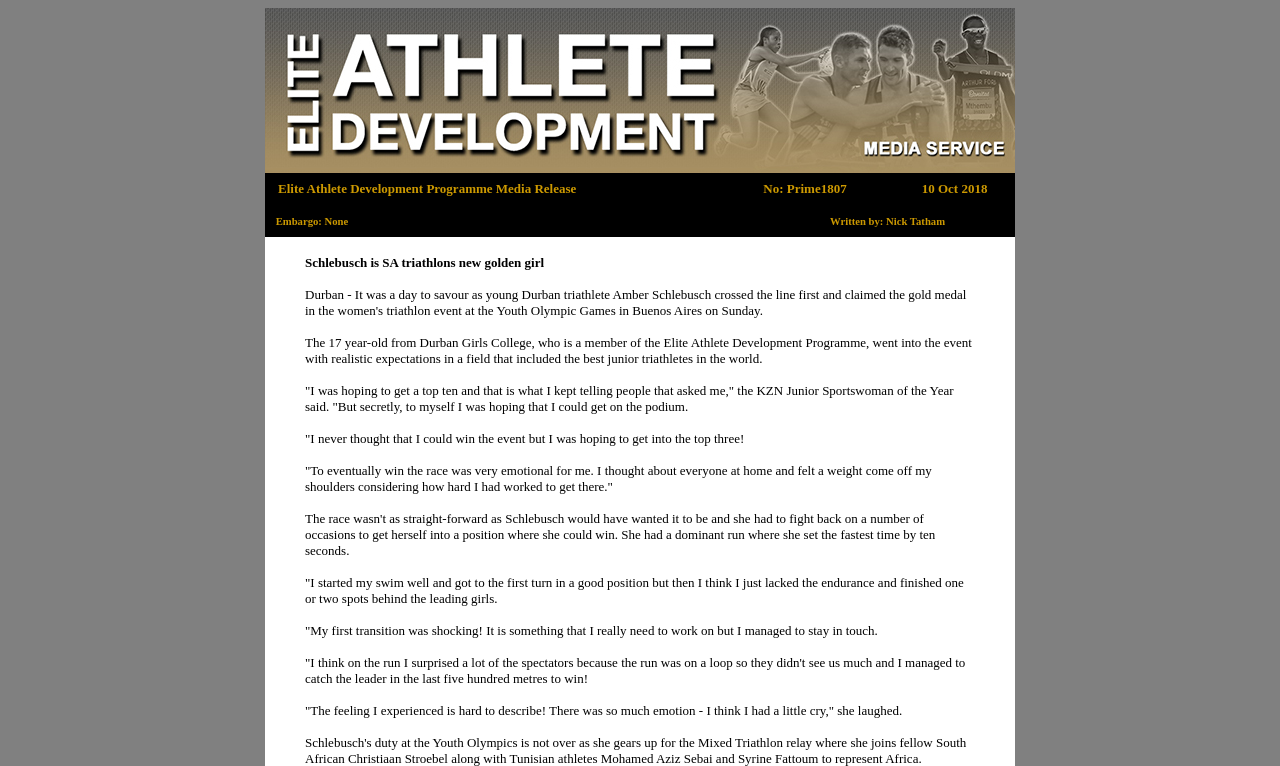What is the event that Schlebusch participated in?
Based on the image, provide a one-word or brief-phrase response.

Triathlon